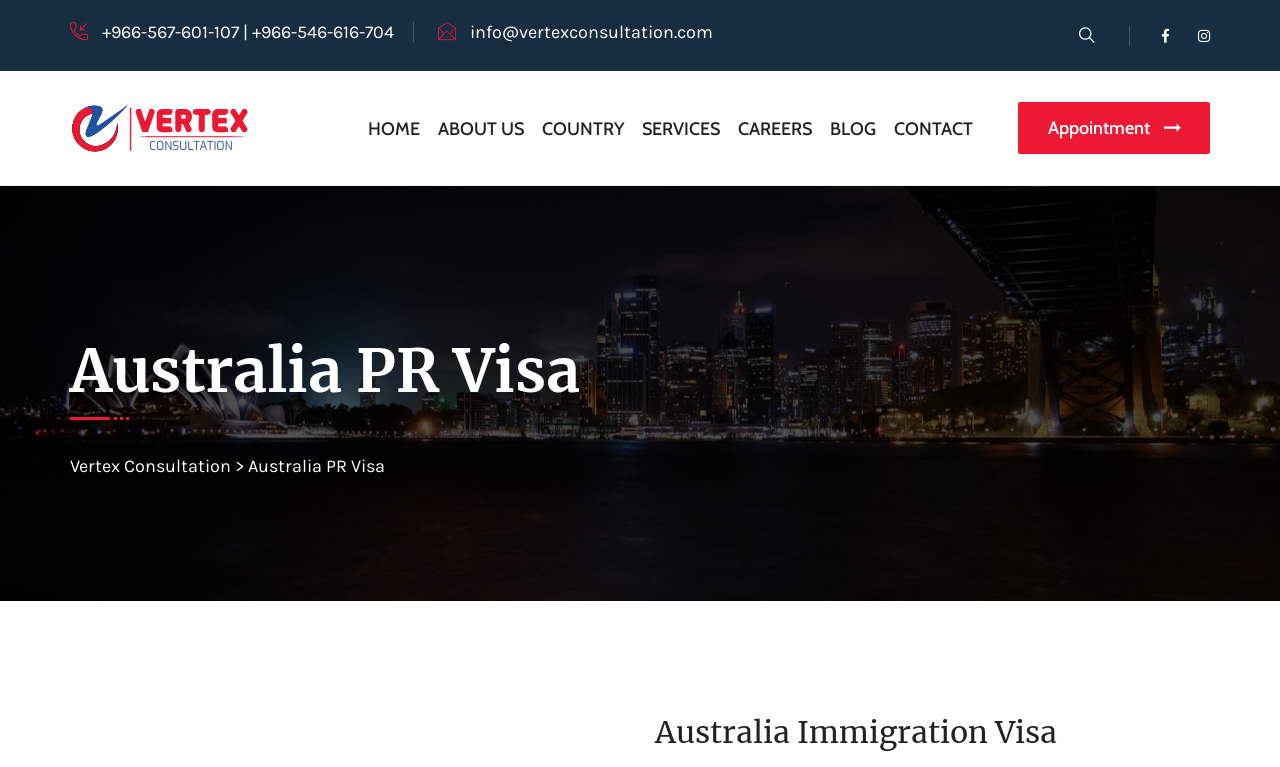What is the phone number on the top left? Observe the screenshot and provide a one-word or short phrase answer.

+966-567-601-107